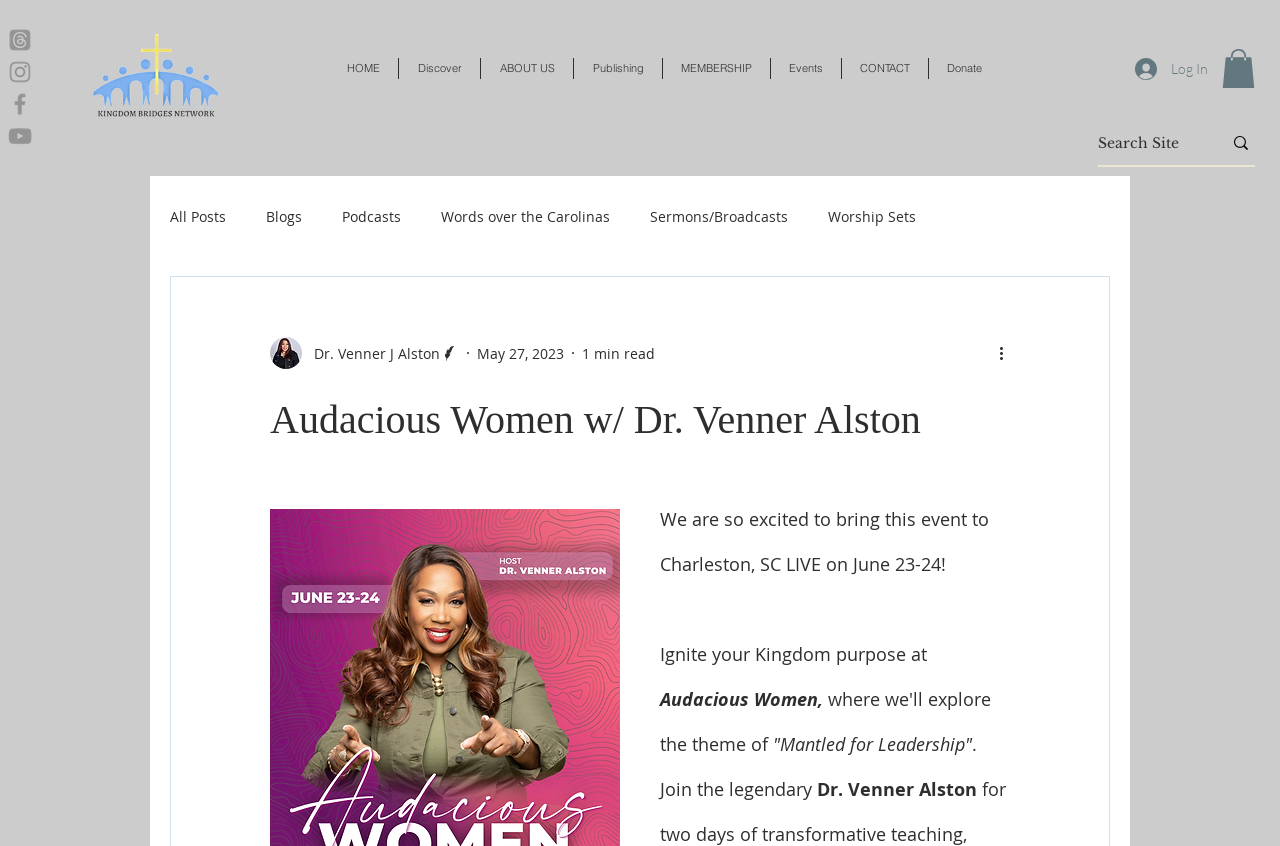Who is the legendary speaker?
Analyze the screenshot and provide a detailed answer to the question.

I found the answer by looking at the text content of the webpage, specifically the sentence 'Join the legendary Dr. Venner Alston' which mentions the name of the speaker.